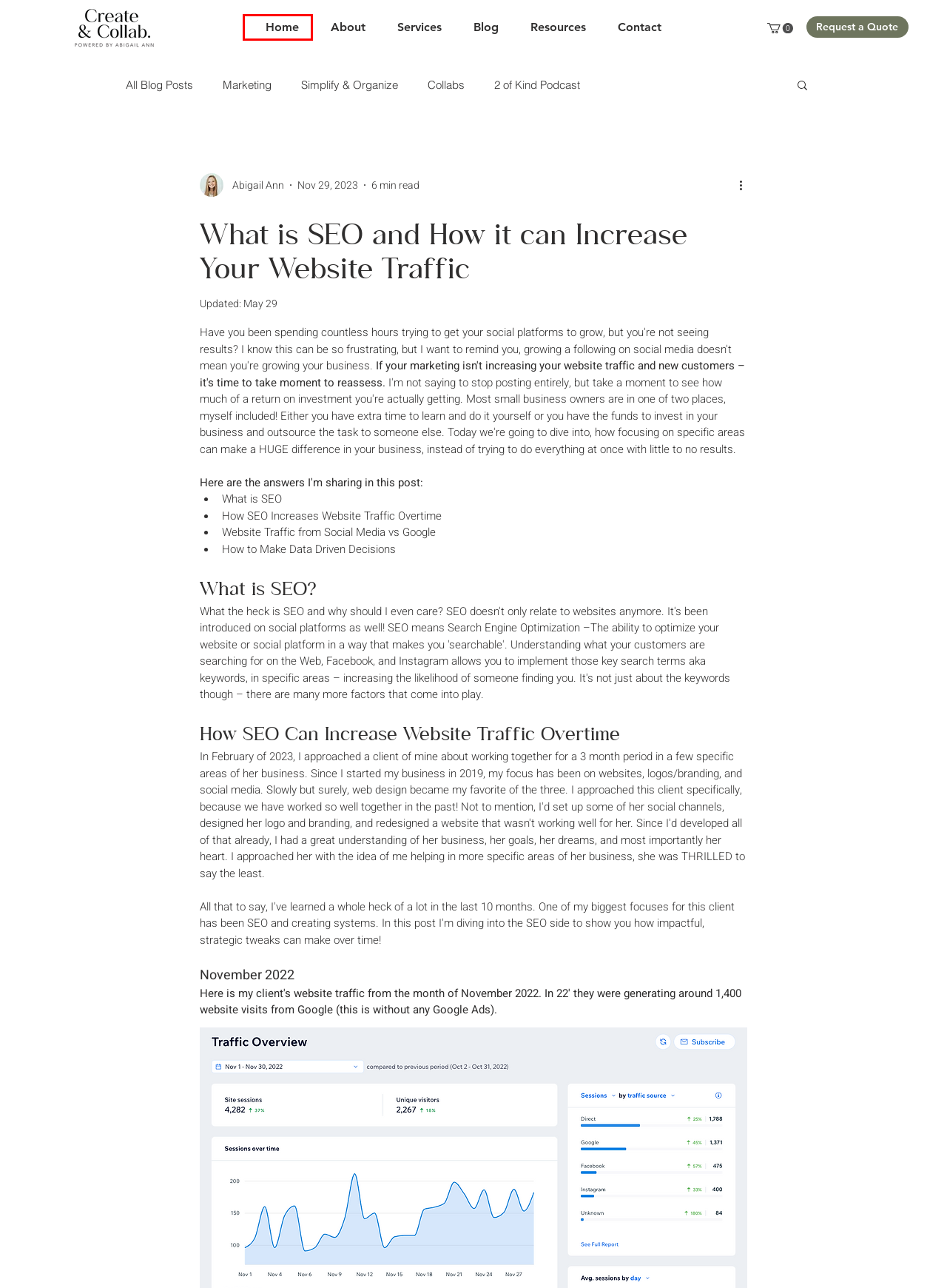You have been given a screenshot of a webpage, where a red bounding box surrounds a UI element. Identify the best matching webpage description for the page that loads after the element in the bounding box is clicked. Options include:
A. Local Web Designers Near Me | Create & Collab.
B. Simplify & Organize
C. Website Designer Near Me | Create & Collab.
D. 2 of Kind Business Podcast | Create & Collab.
E. Collabs
F. 30+ Gifts for New Business Owners
G. Small Business Marketing Blog | Create & Collab.
H. Small Business Story | Create and Collab.

C